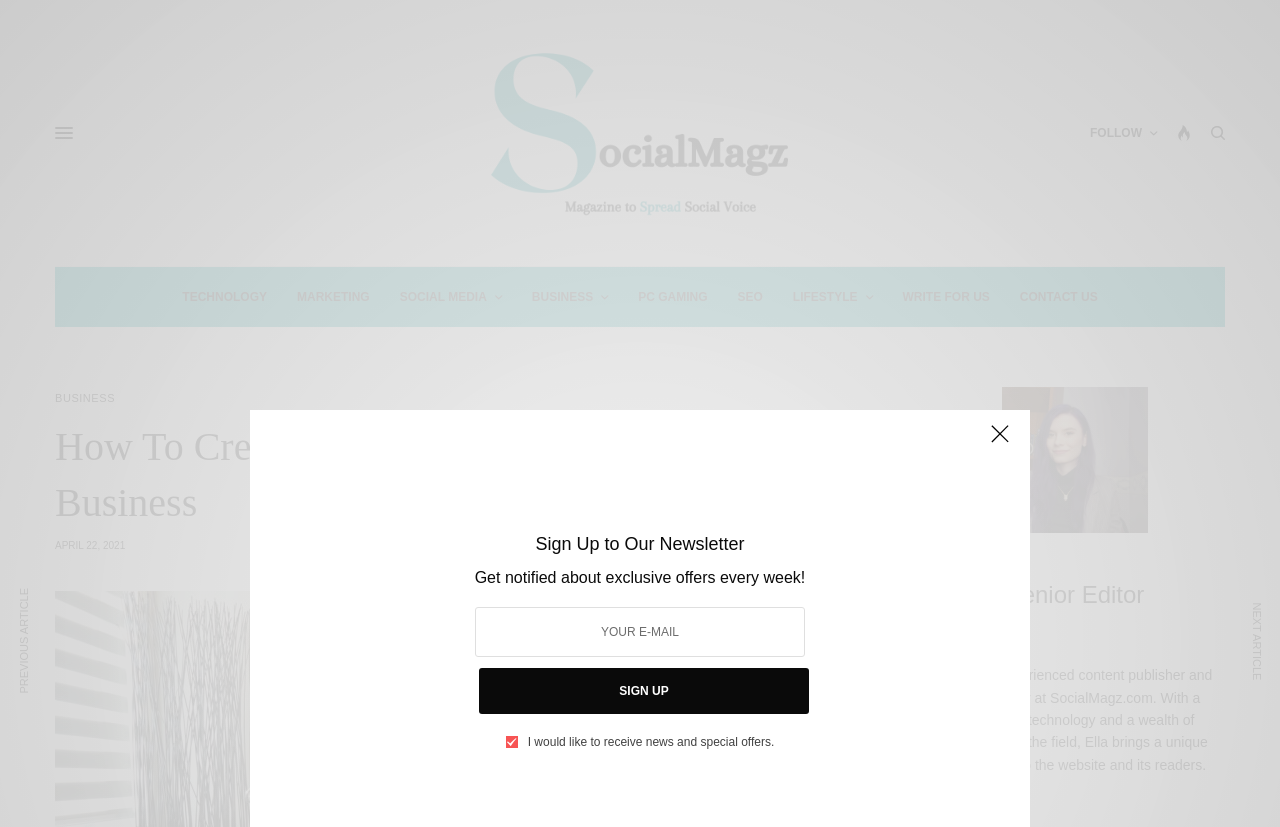What is the date of the article?
Please give a detailed answer to the question using the information shown in the image.

I determined the answer by looking at the static text element with the text 'APRIL 22, 2021' at coordinates [0.043, 0.652, 0.098, 0.666]. This text is likely the publication date of the article, indicating the date as April 22, 2021.